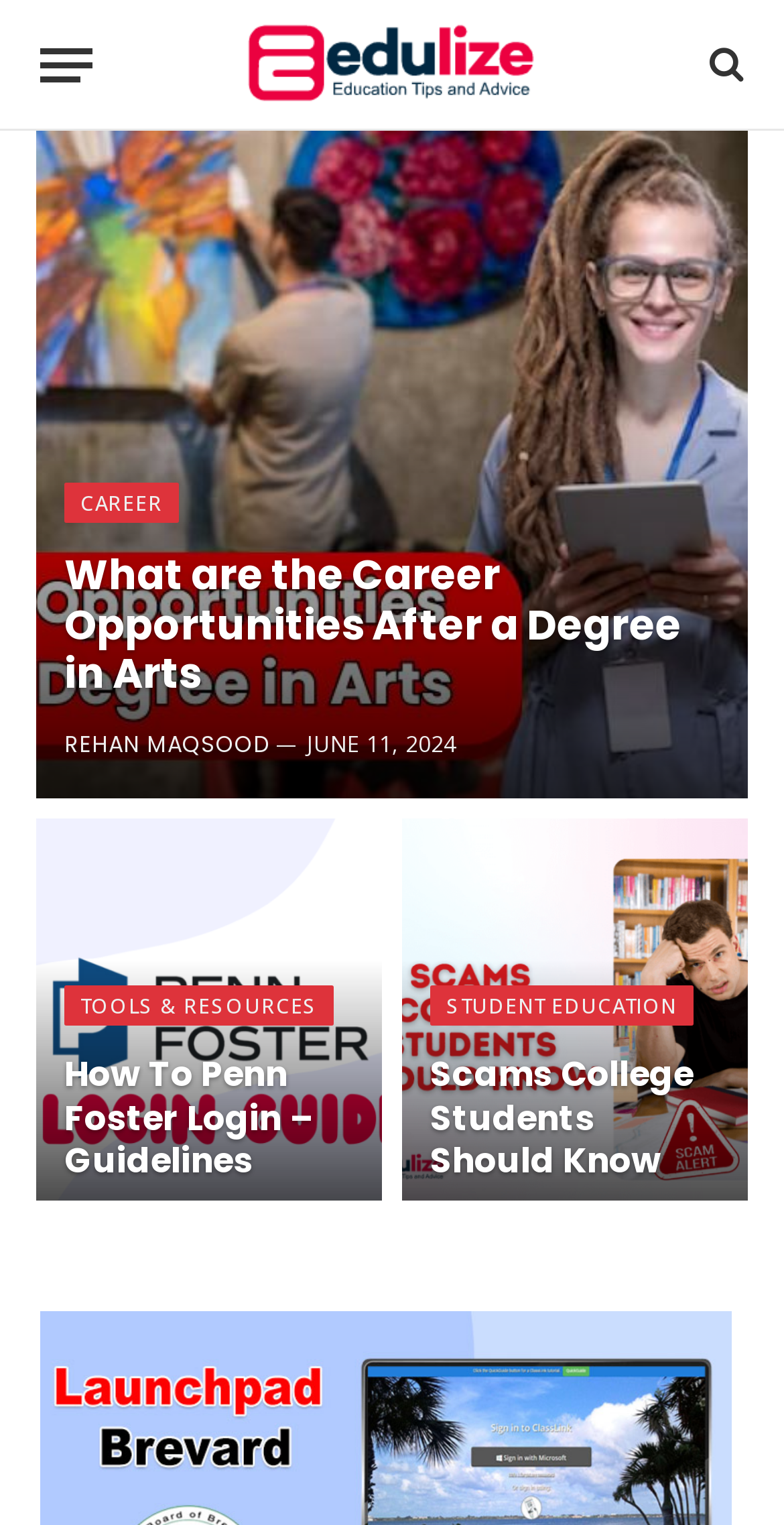Determine the bounding box coordinates for the area that needs to be clicked to fulfill this task: "Click the menu button". The coordinates must be given as four float numbers between 0 and 1, i.e., [left, top, right, bottom].

[0.051, 0.013, 0.118, 0.073]